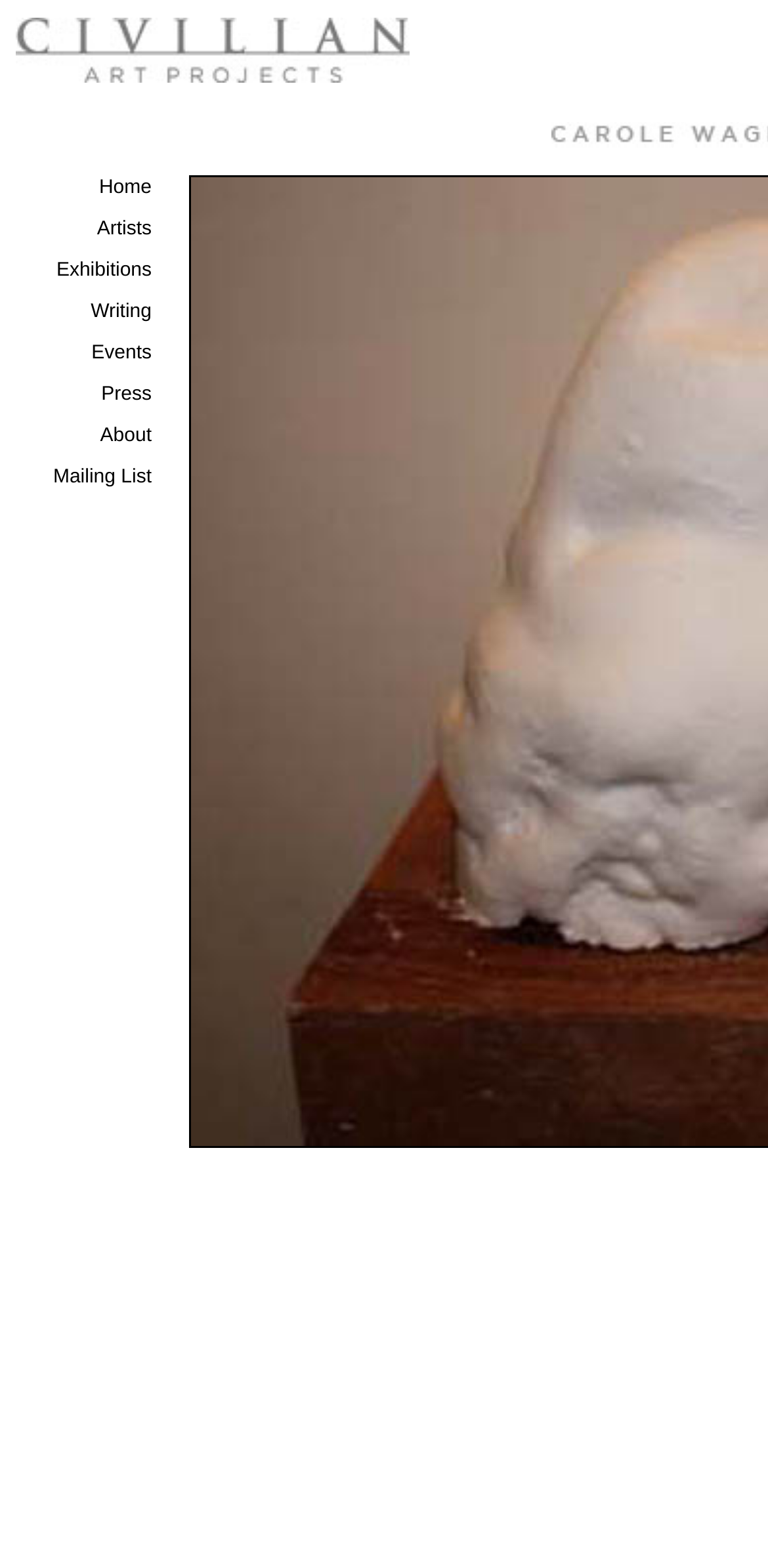What is the last navigation link?
Please answer the question as detailed as possible based on the image.

I looked at the navigation menu and found that the last link is 'Mailing List', which is located at the bottom of the menu.